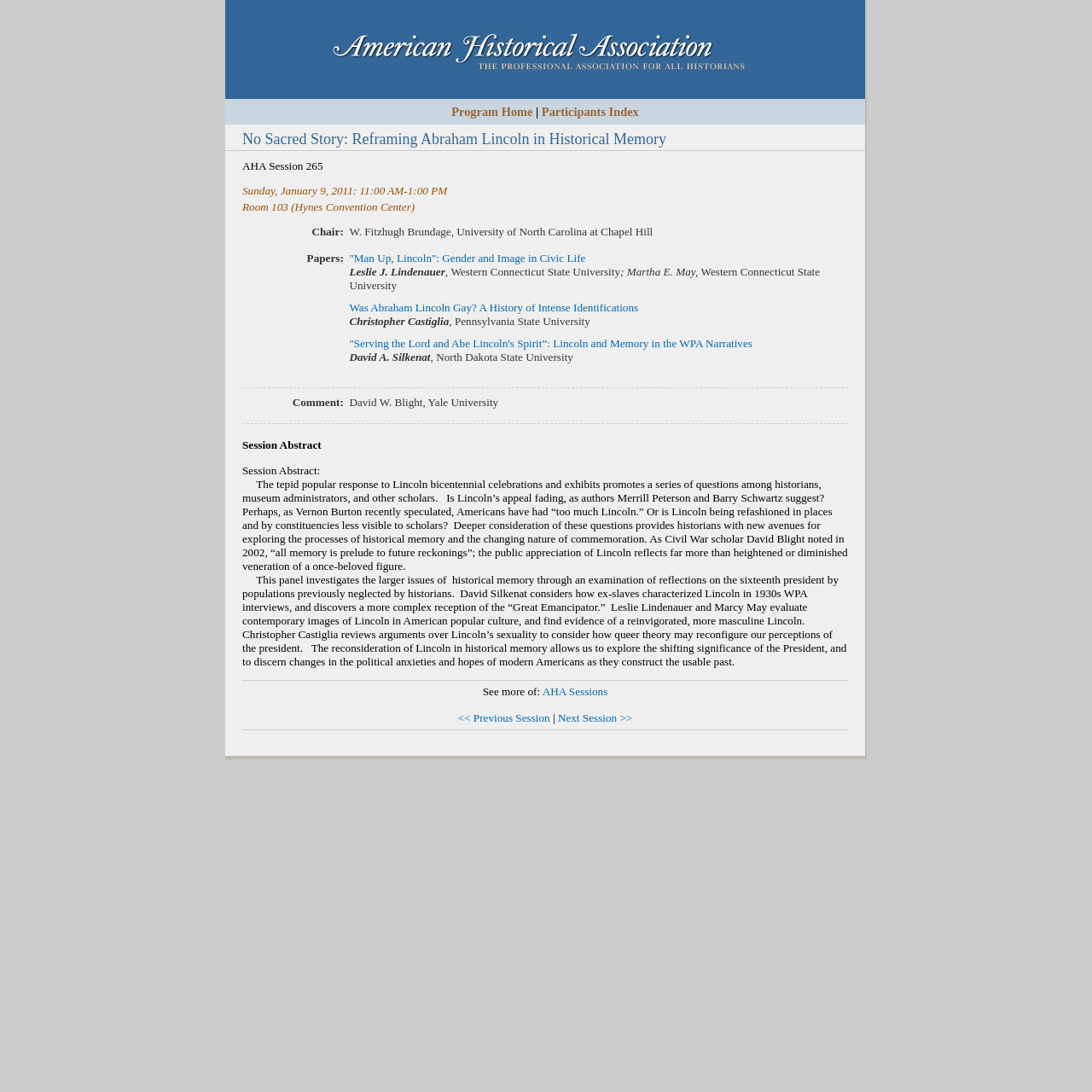Indicate the bounding box coordinates of the element that needs to be clicked to satisfy the following instruction: "Go to the next session". The coordinates should be four float numbers between 0 and 1, i.e., [left, top, right, bottom].

[0.511, 0.651, 0.579, 0.663]